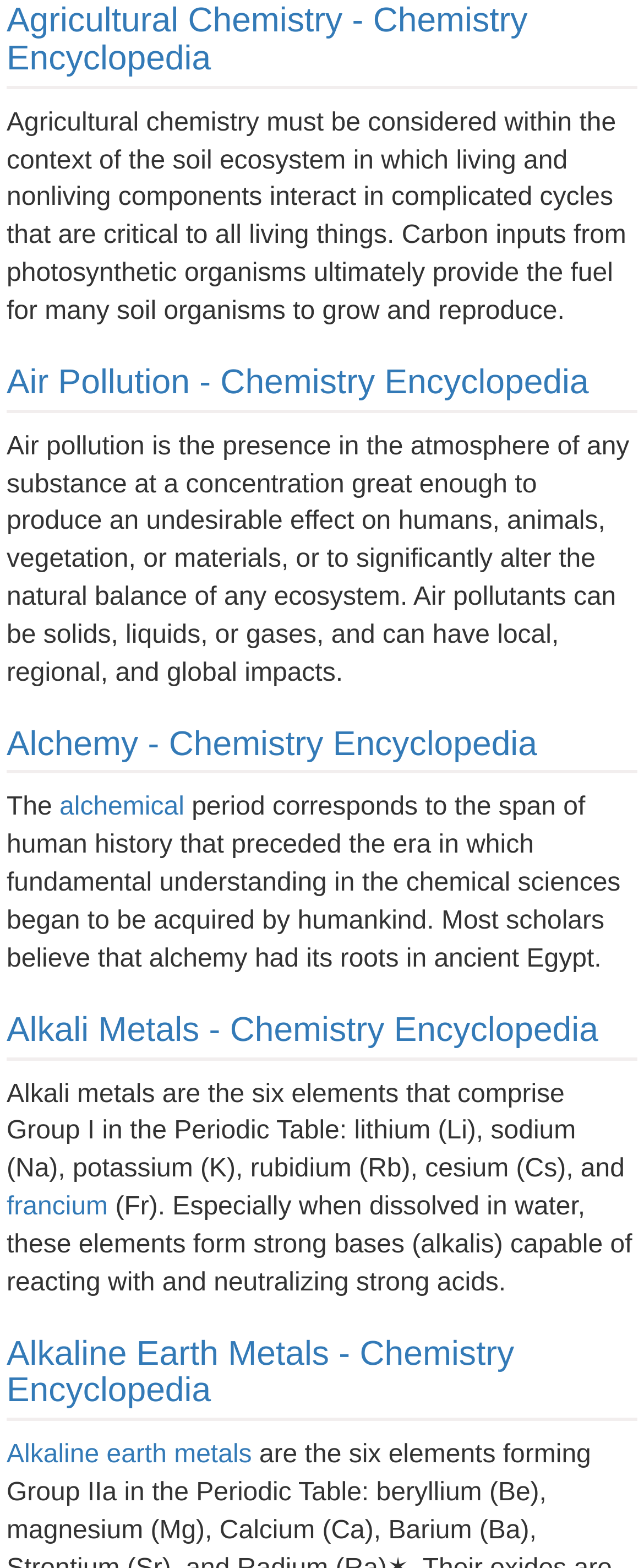Identify the bounding box coordinates of the section that should be clicked to achieve the task described: "Go to Alkaline Earth Metals".

[0.01, 0.851, 0.799, 0.899]